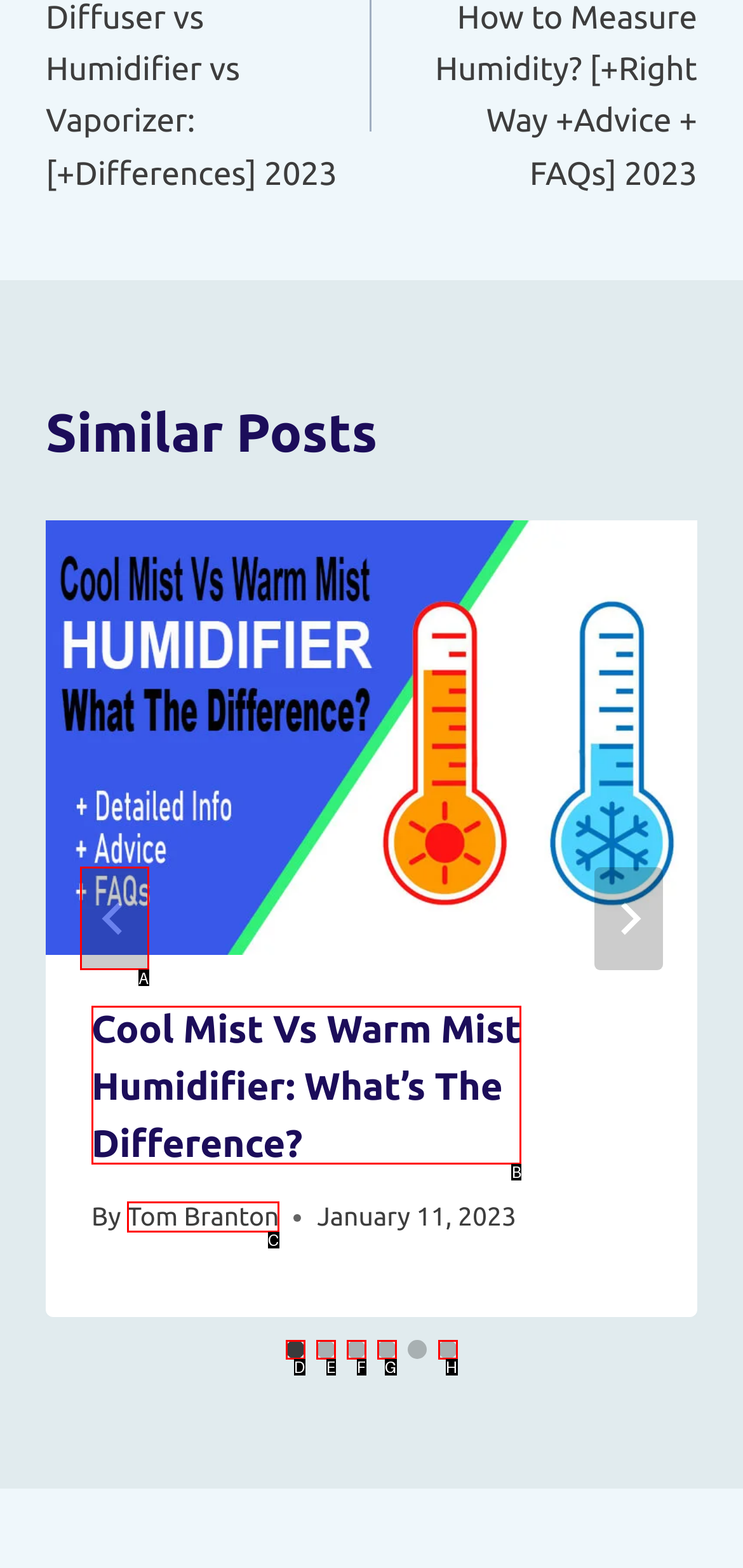Tell me which one HTML element best matches the description: Tom Branton Answer with the option's letter from the given choices directly.

C